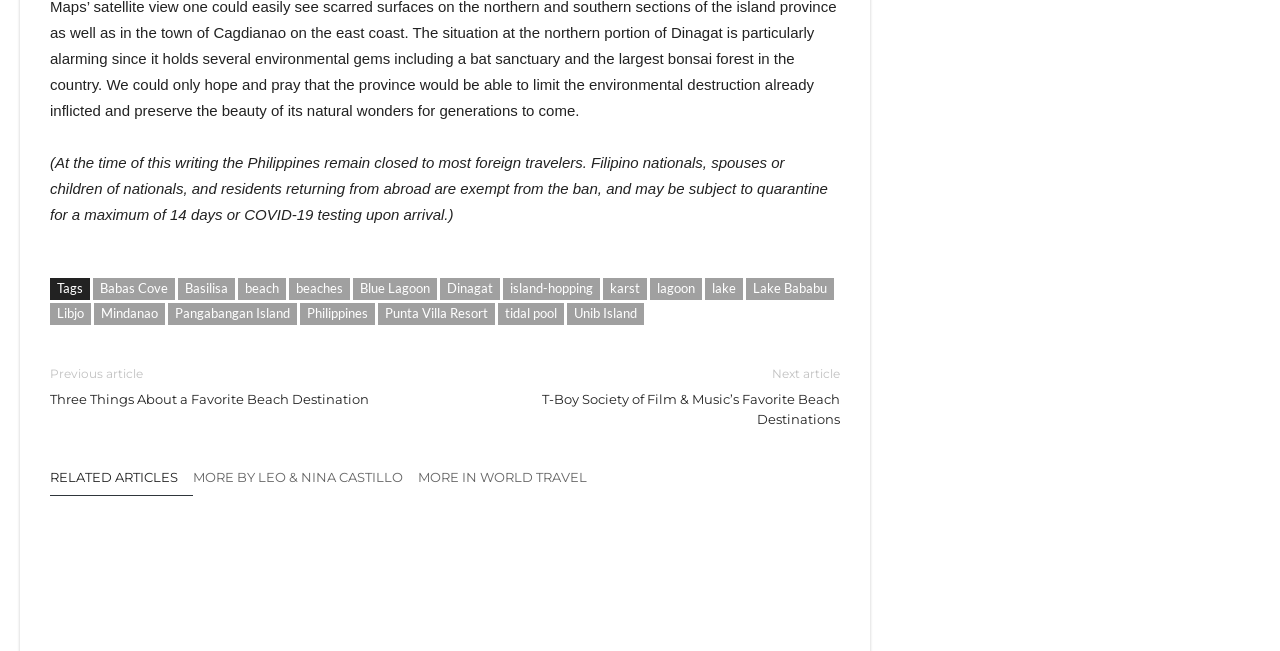Please determine the bounding box coordinates of the element's region to click for the following instruction: "Click on the link to read about Babas Cove".

[0.073, 0.428, 0.137, 0.461]